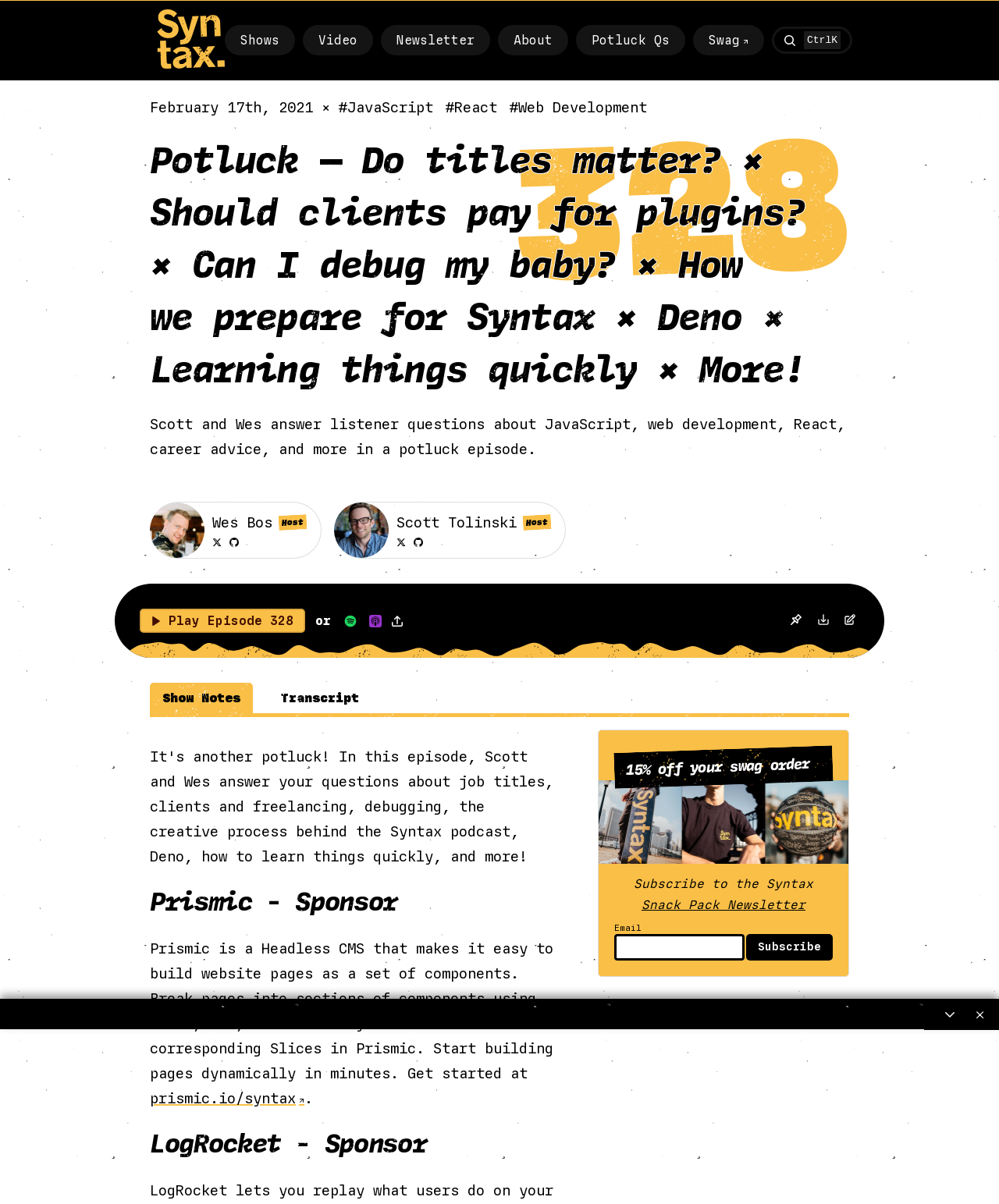Generate the text of the webpage's primary heading.

Potluck — Do titles matter? × Should clients pay for plugins? × Can I debug my baby? × How we prepare for Syntax × Deno × Learning things quickly × More!